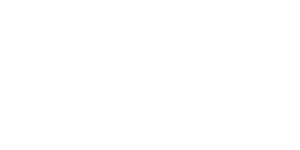What is the purpose of gaining initial traction?
Please answer the question with a detailed and comprehensive explanation.

Gaining initial traction through likes and subscribers is crucial for content creators looking to boost their reach and ratings immediately after video uploads, which is essential for the success of their YouTube channel.